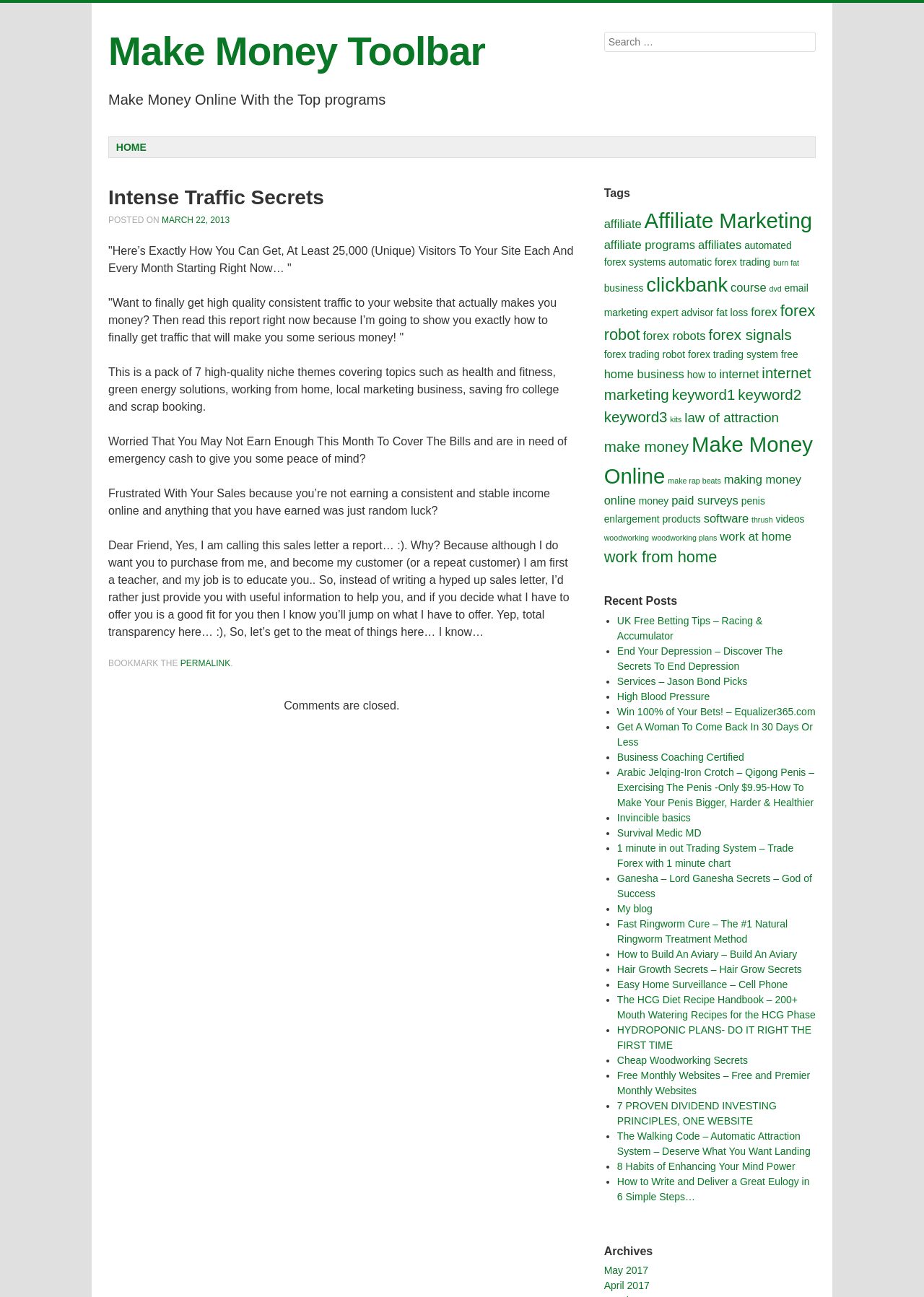Using floating point numbers between 0 and 1, provide the bounding box coordinates in the format (top-left x, top-left y, bottom-right x, bottom-right y). Locate the UI element described here: internet

[0.778, 0.283, 0.821, 0.294]